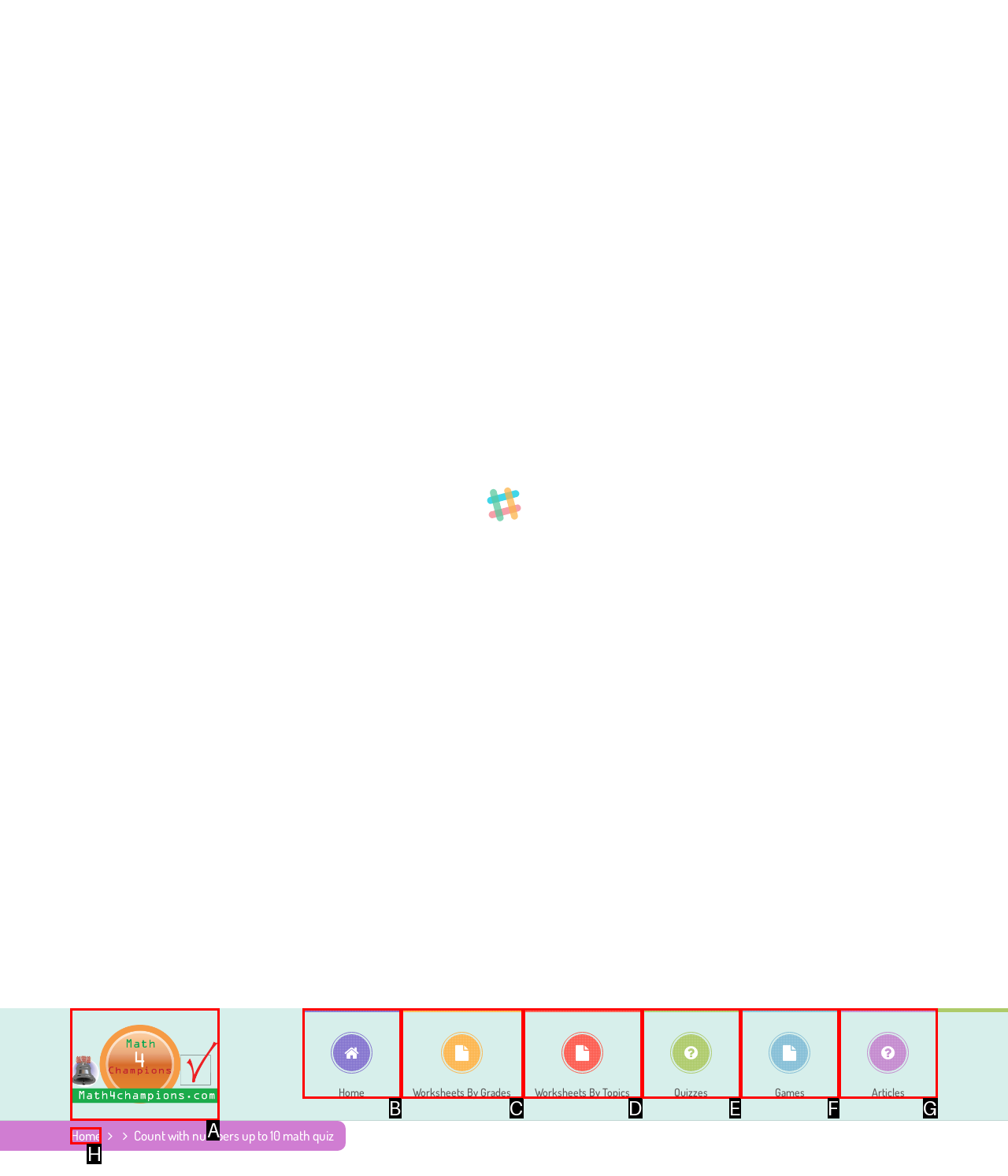Find the option that best fits the description: Worksheets By Topics. Answer with the letter of the option.

D